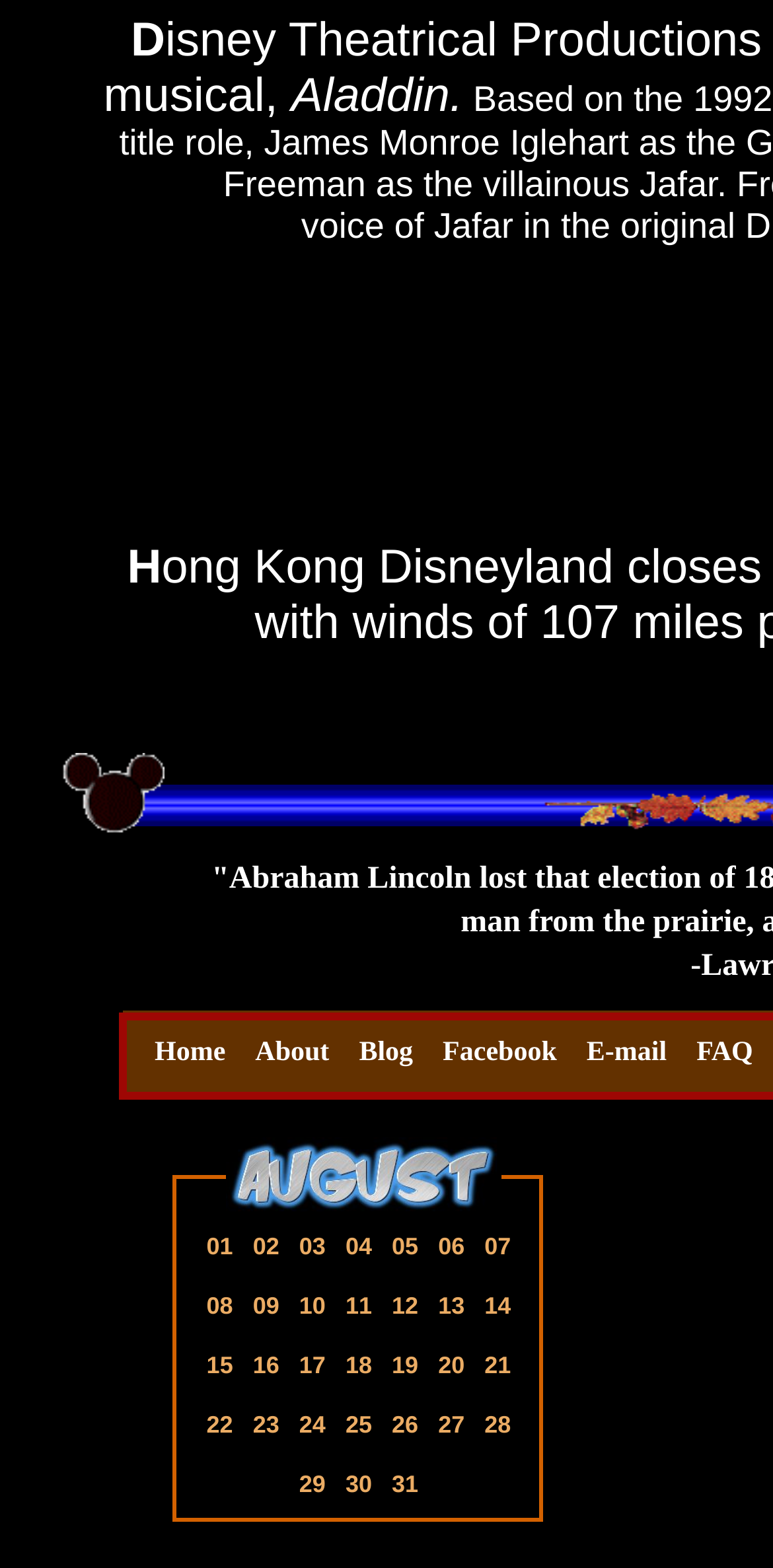Identify the bounding box coordinates of the clickable region to carry out the given instruction: "Click on the 'Facebook' link".

[0.555, 0.661, 0.741, 0.684]